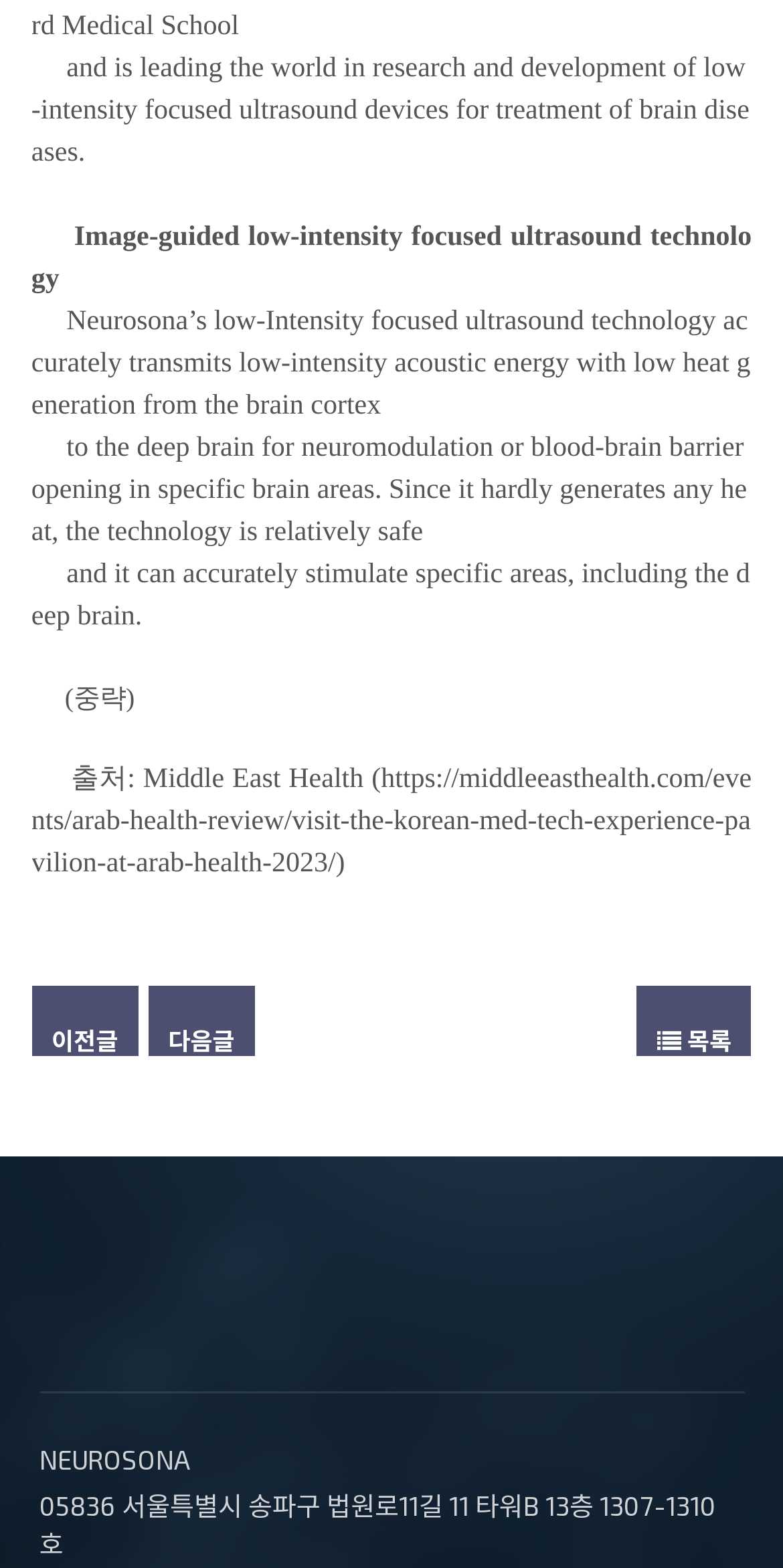Can you give a detailed response to the following question using the information from the image? What is the advantage of this technology?

The webpage states that the technology is relatively safe because it hardly generates any heat, making it a safe option for treatment.